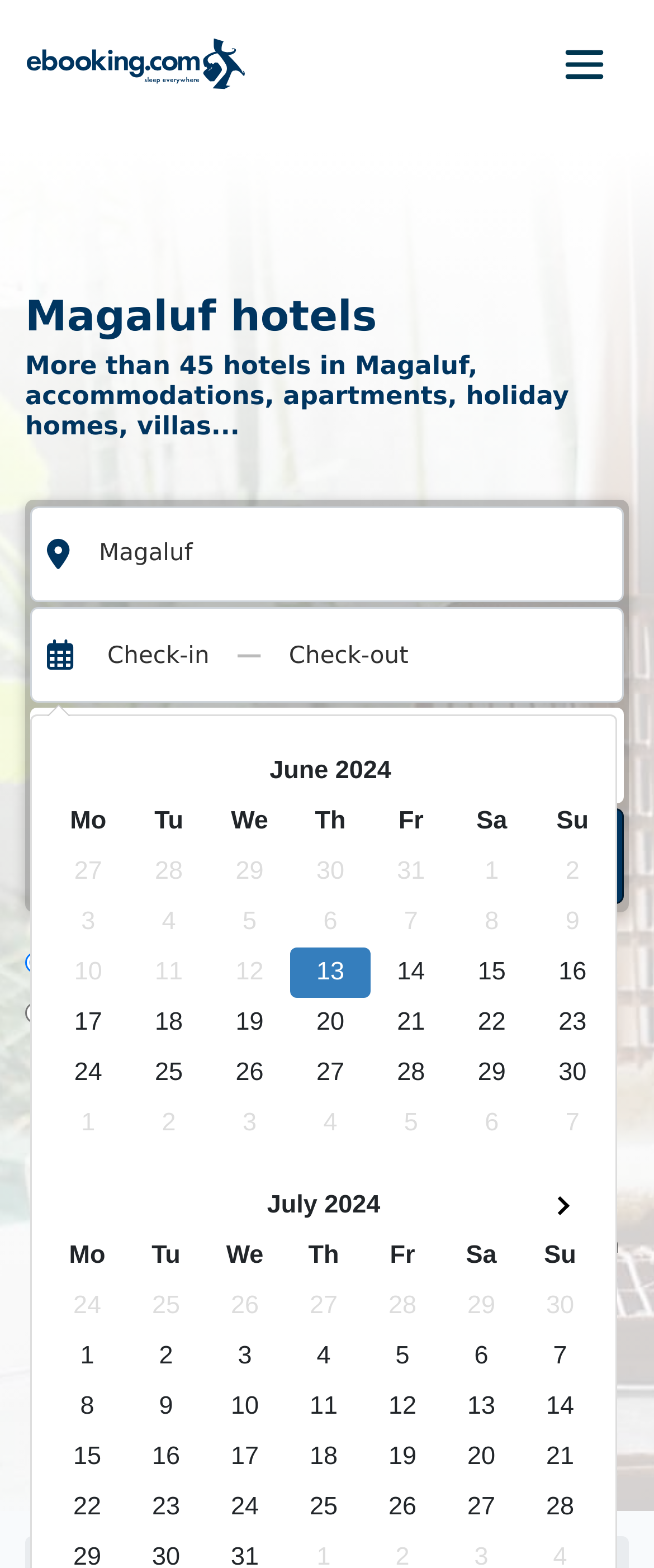Provide a brief response to the question below using one word or phrase:
What is the default check-in date?

Not specified